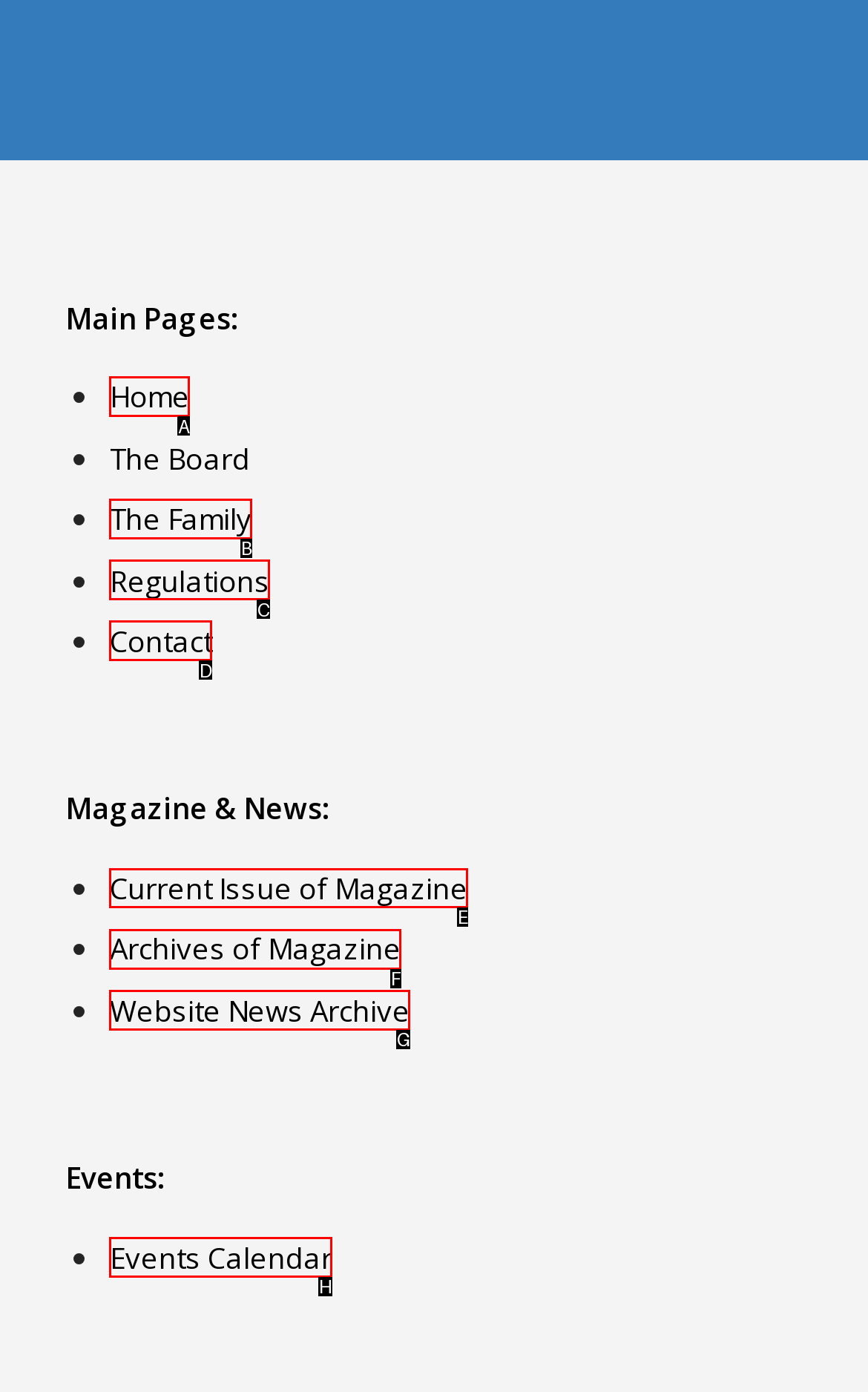For the task: read current issue of magazine, tell me the letter of the option you should click. Answer with the letter alone.

E